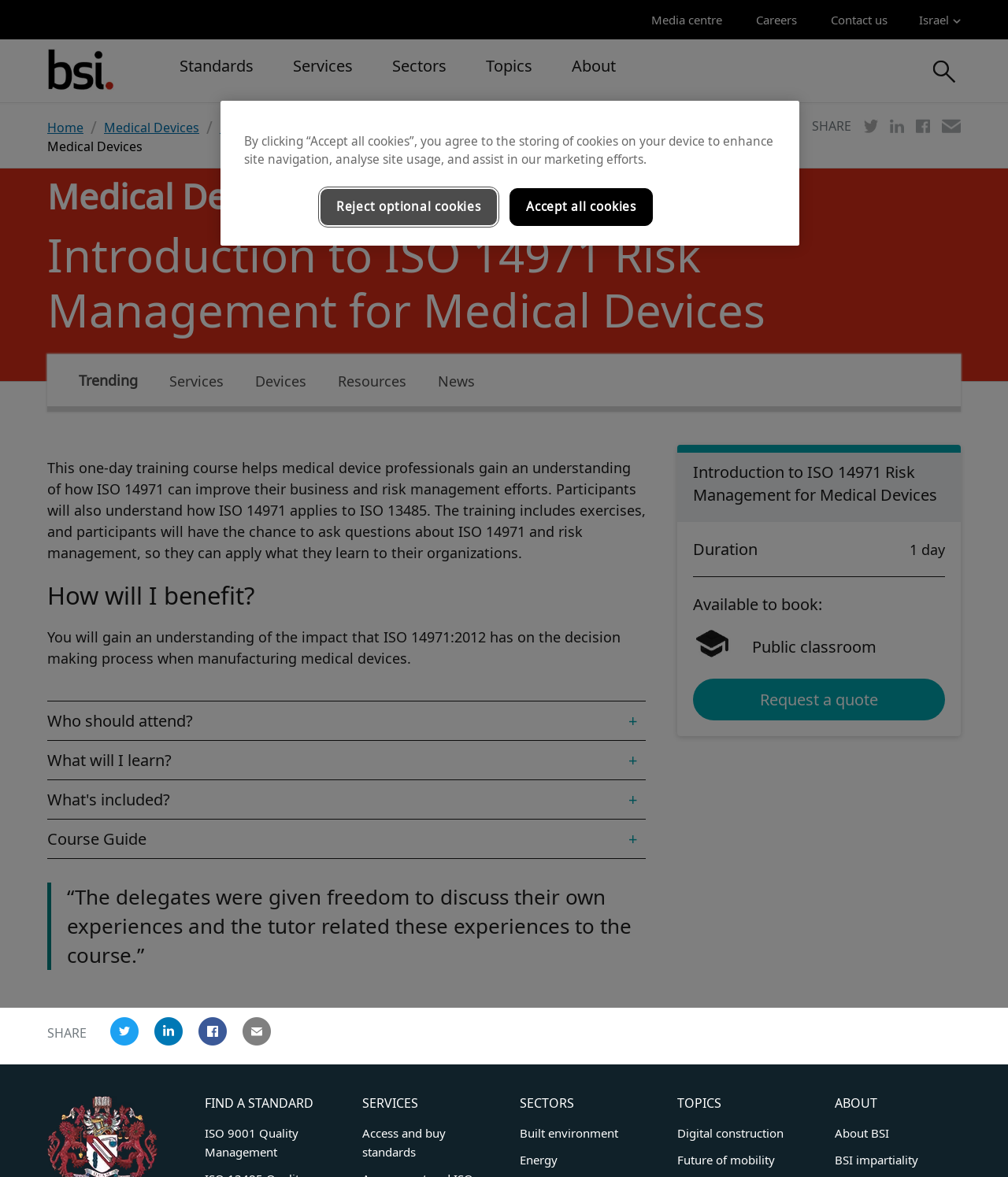Examine the screenshot and answer the question in as much detail as possible: Who should attend the training course?

I determined the answer by looking at the 'Who should attend?' section of the webpage, which indicates that the training course is intended for medical device professionals.